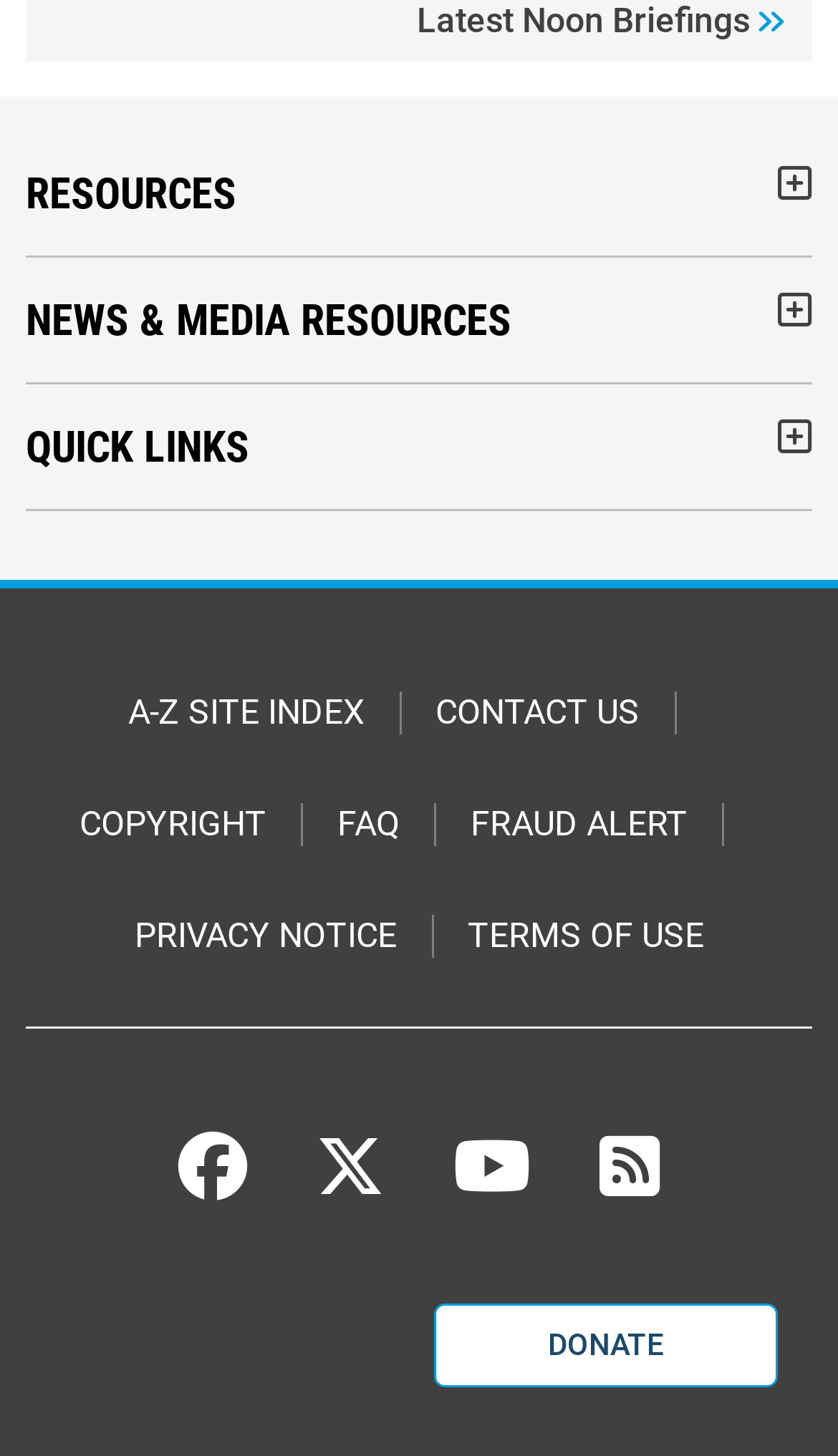Use a single word or phrase to answer the following:
What is the purpose of the button with the '' icon?

Collapse